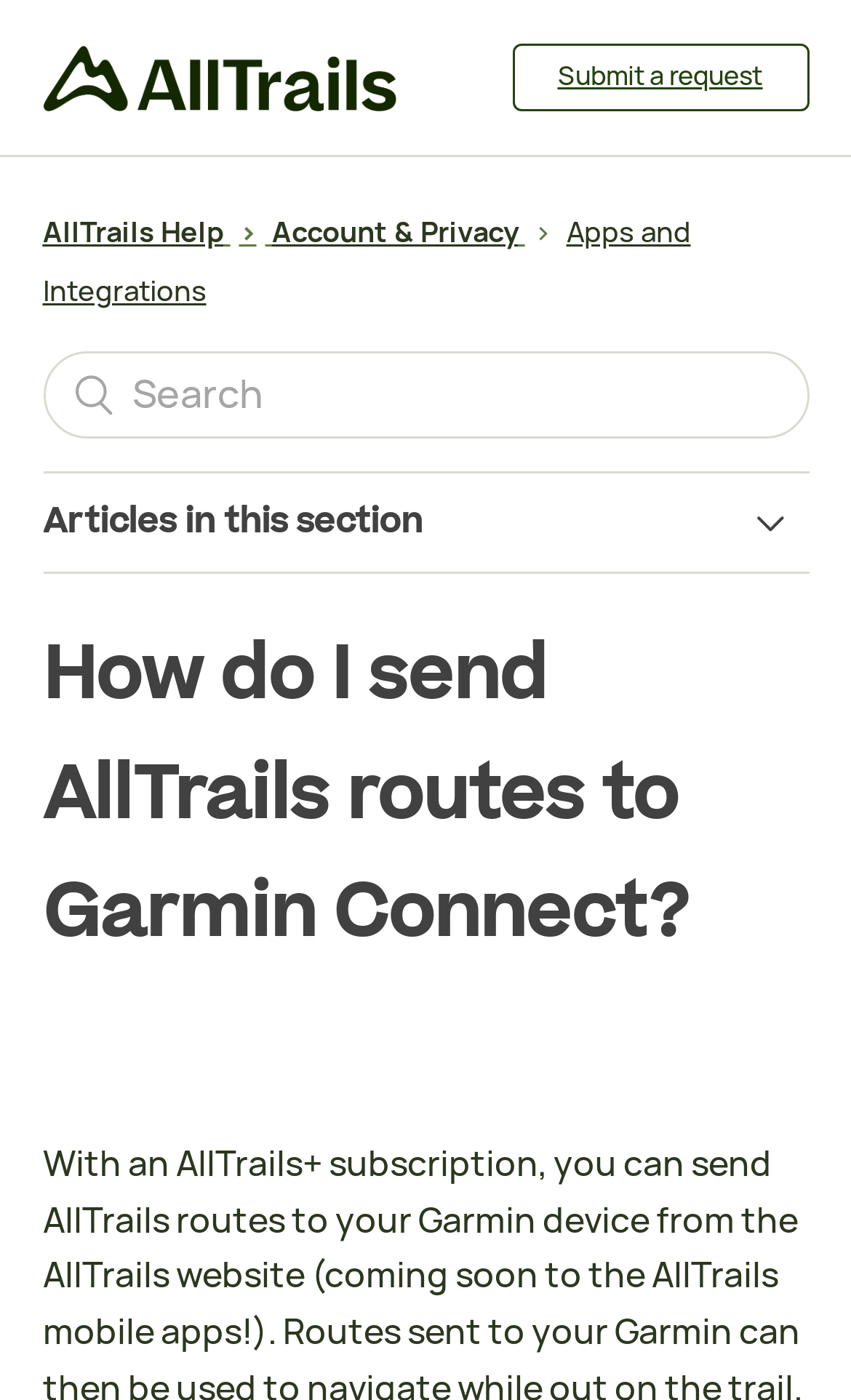Show me the bounding box coordinates of the clickable region to achieve the task as per the instruction: "submit a request".

[0.601, 0.032, 0.95, 0.079]